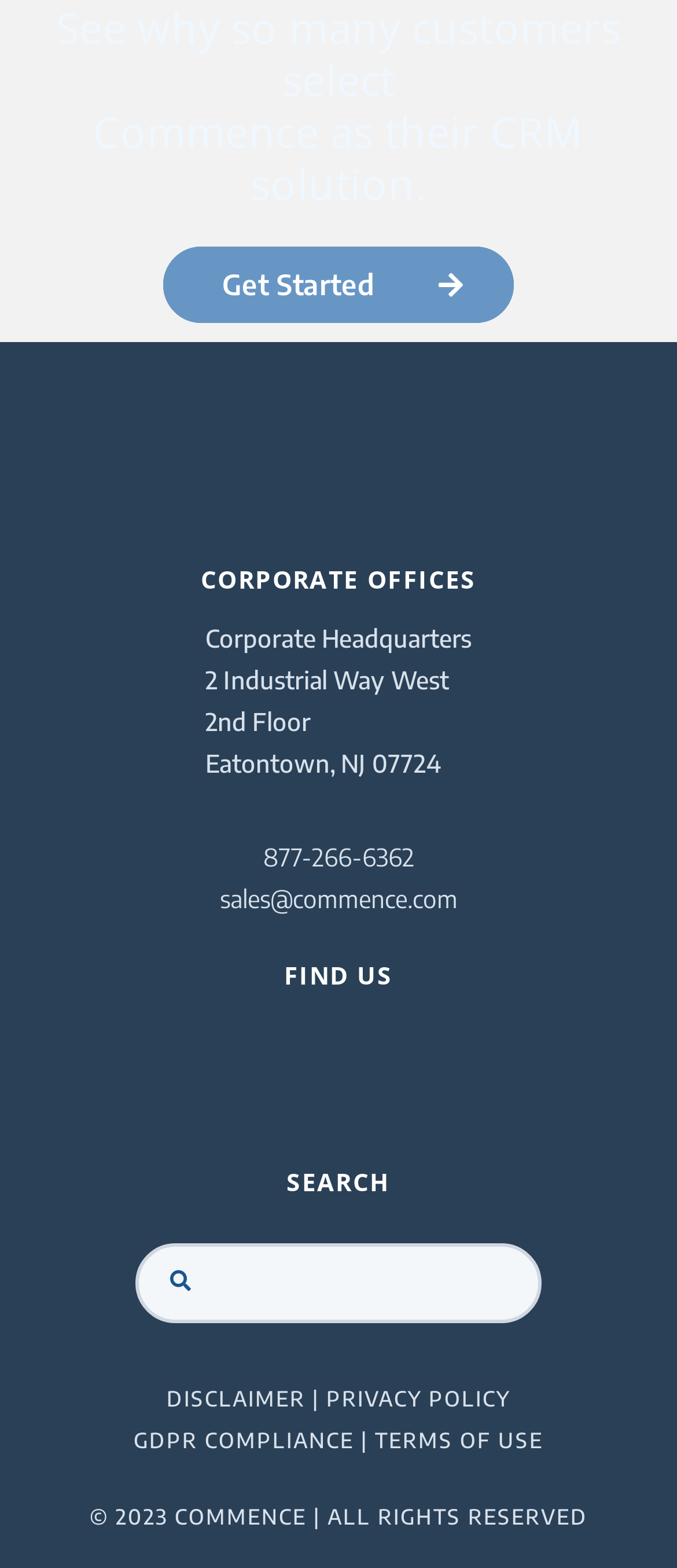Extract the bounding box for the UI element that matches this description: "alt="youtube"".

[0.254, 0.676, 0.377, 0.695]